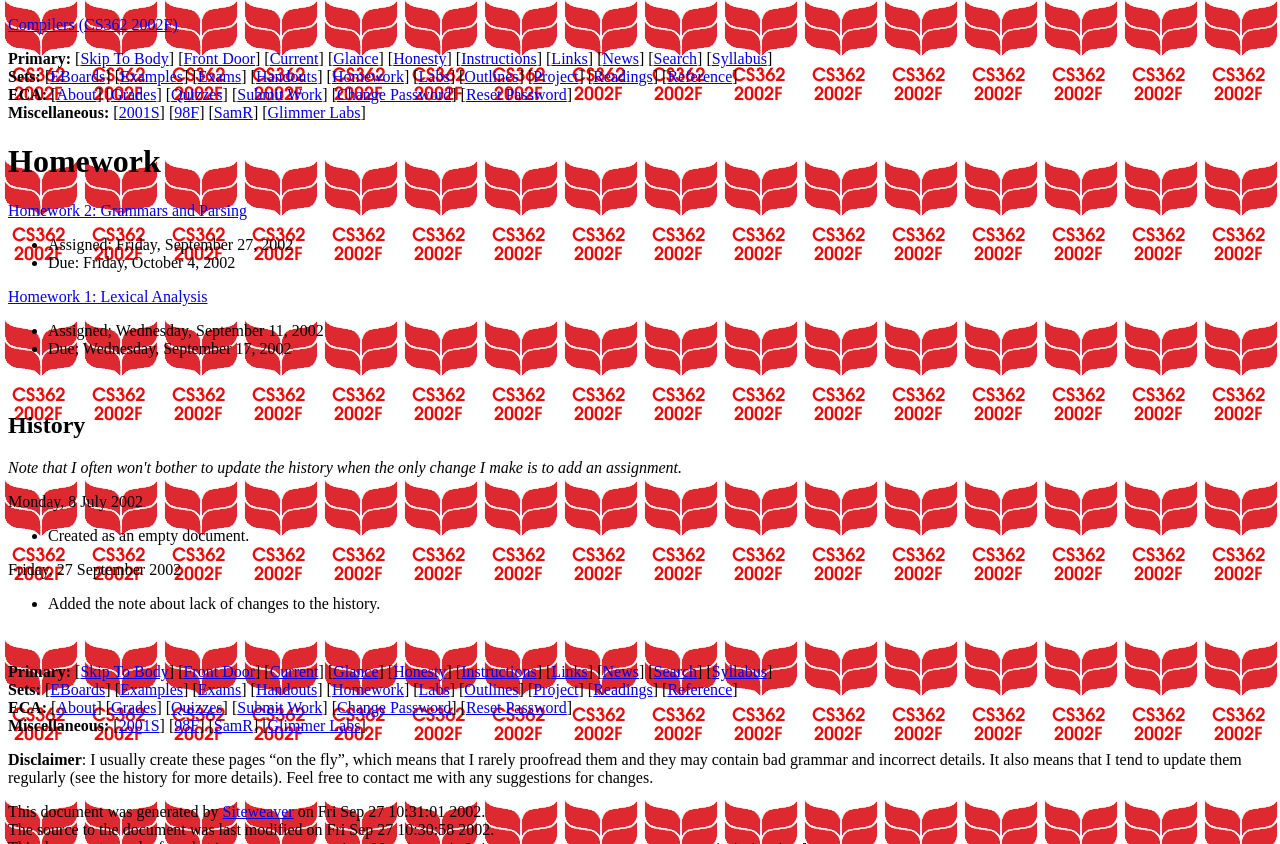How many homework assignments are listed on the webpage?
Examine the webpage screenshot and provide an in-depth answer to the question.

There are two homework assignments listed on the webpage, which are 'Homework 2: Grammars and Parsing' and 'Homework 1: Lexical Analysis', both with their assigned and due dates.